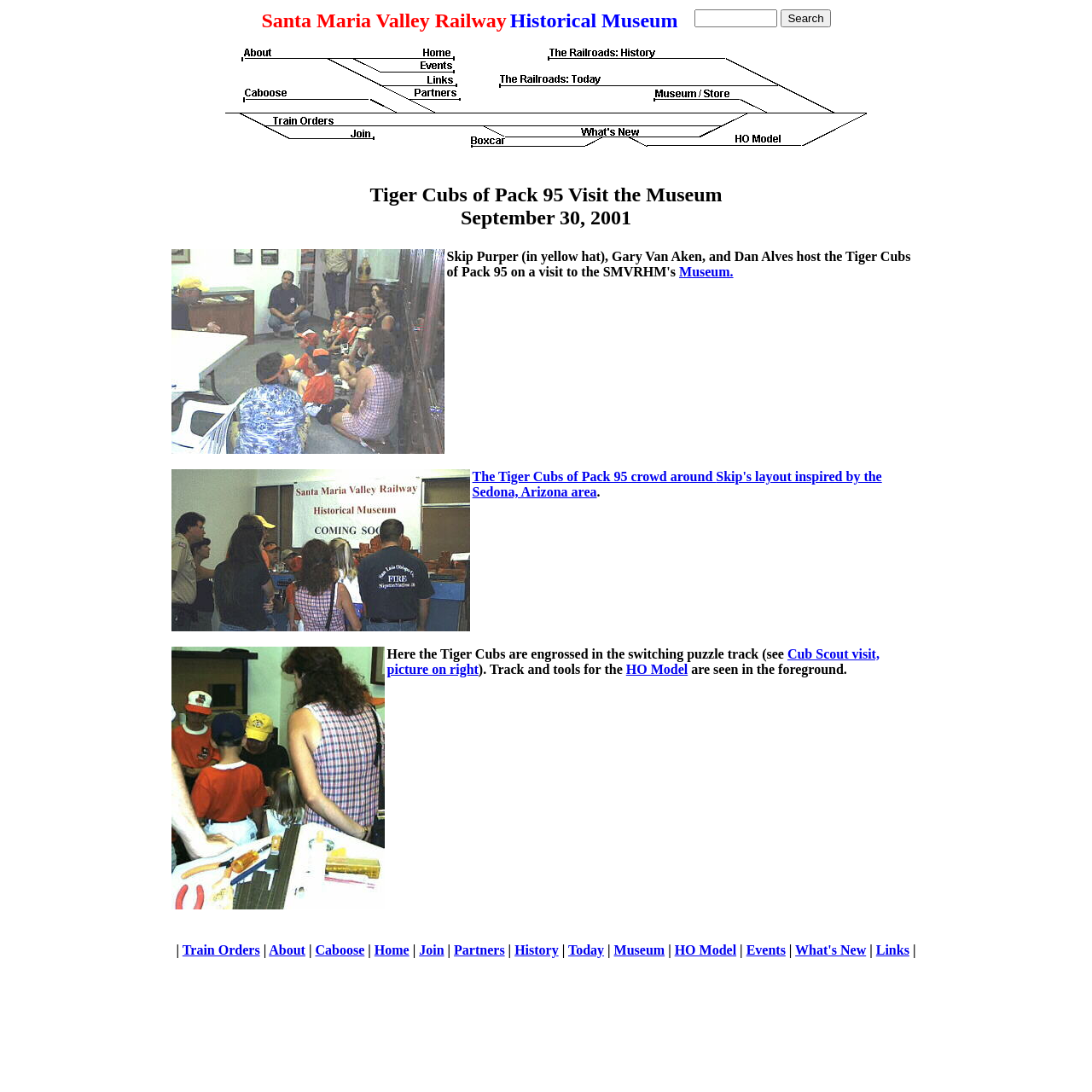Can you find the bounding box coordinates for the element that needs to be clicked to execute this instruction: "View the site map"? The coordinates should be given as four float numbers between 0 and 1, i.e., [left, top, right, bottom].

[0.206, 0.04, 0.794, 0.138]